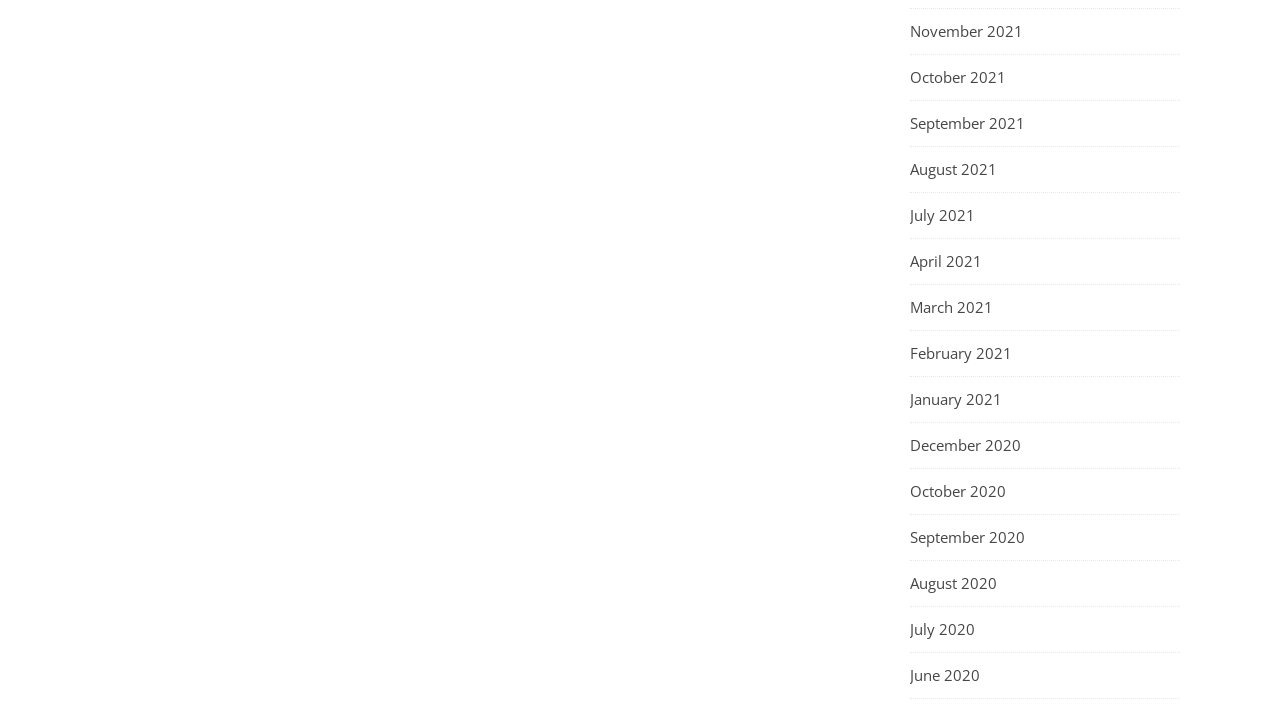Highlight the bounding box coordinates of the element that should be clicked to carry out the following instruction: "View July 2021". The coordinates must be given as four float numbers ranging from 0 to 1, i.e., [left, top, right, bottom].

[0.711, 0.271, 0.762, 0.334]